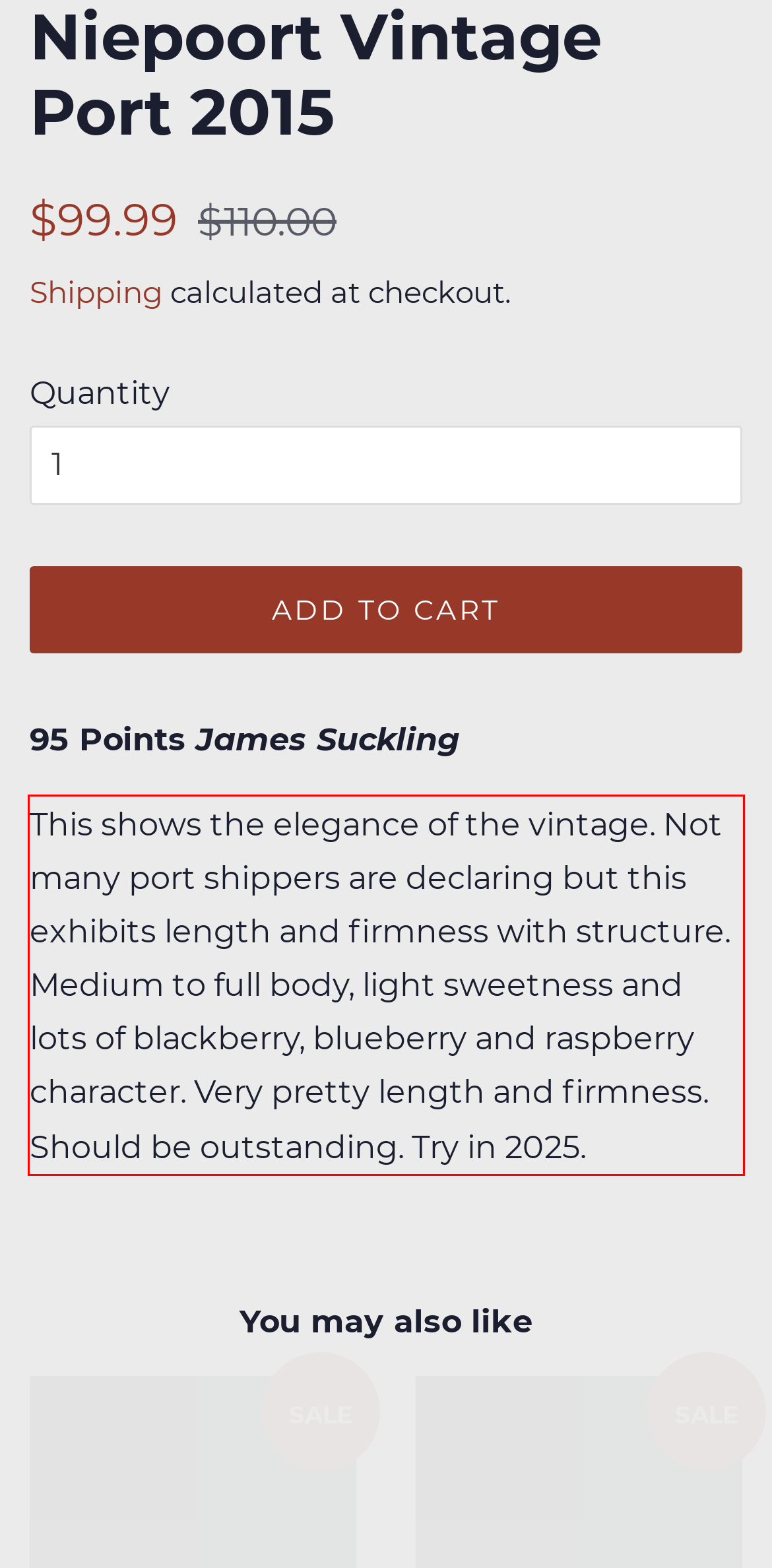Please identify and extract the text from the UI element that is surrounded by a red bounding box in the provided webpage screenshot.

This shows the elegance of the vintage. Not many port shippers are declaring but this exhibits length and firmness with structure. Medium to full body, light sweetness and lots of blackberry, blueberry and raspberry character. Very pretty length and firmness. Should be outstanding. Try in 2025.